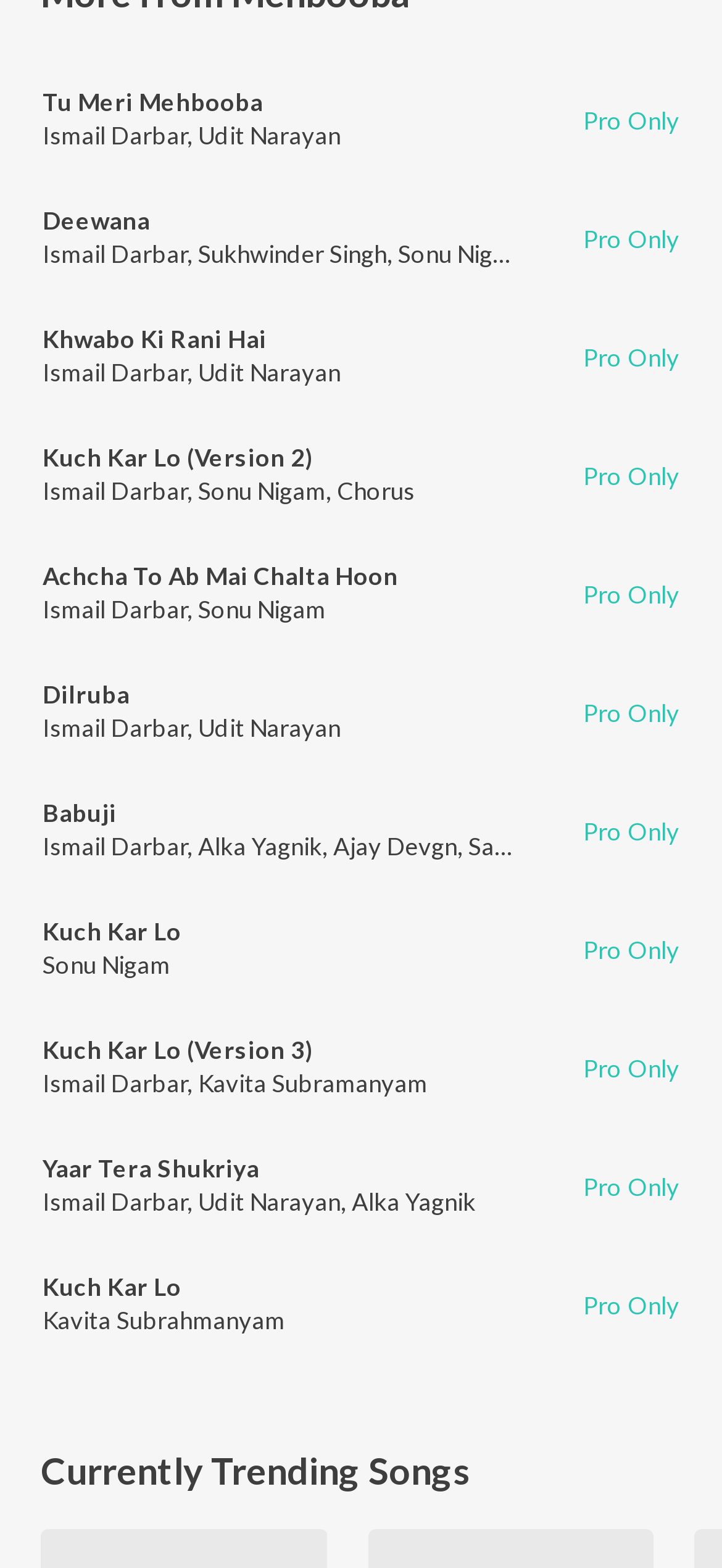Show the bounding box coordinates for the element that needs to be clicked to execute the following instruction: "Explore 'Khwabo Ki Rani Hai'". Provide the coordinates in the form of four float numbers between 0 and 1, i.e., [left, top, right, bottom].

[0.059, 0.205, 0.715, 0.227]